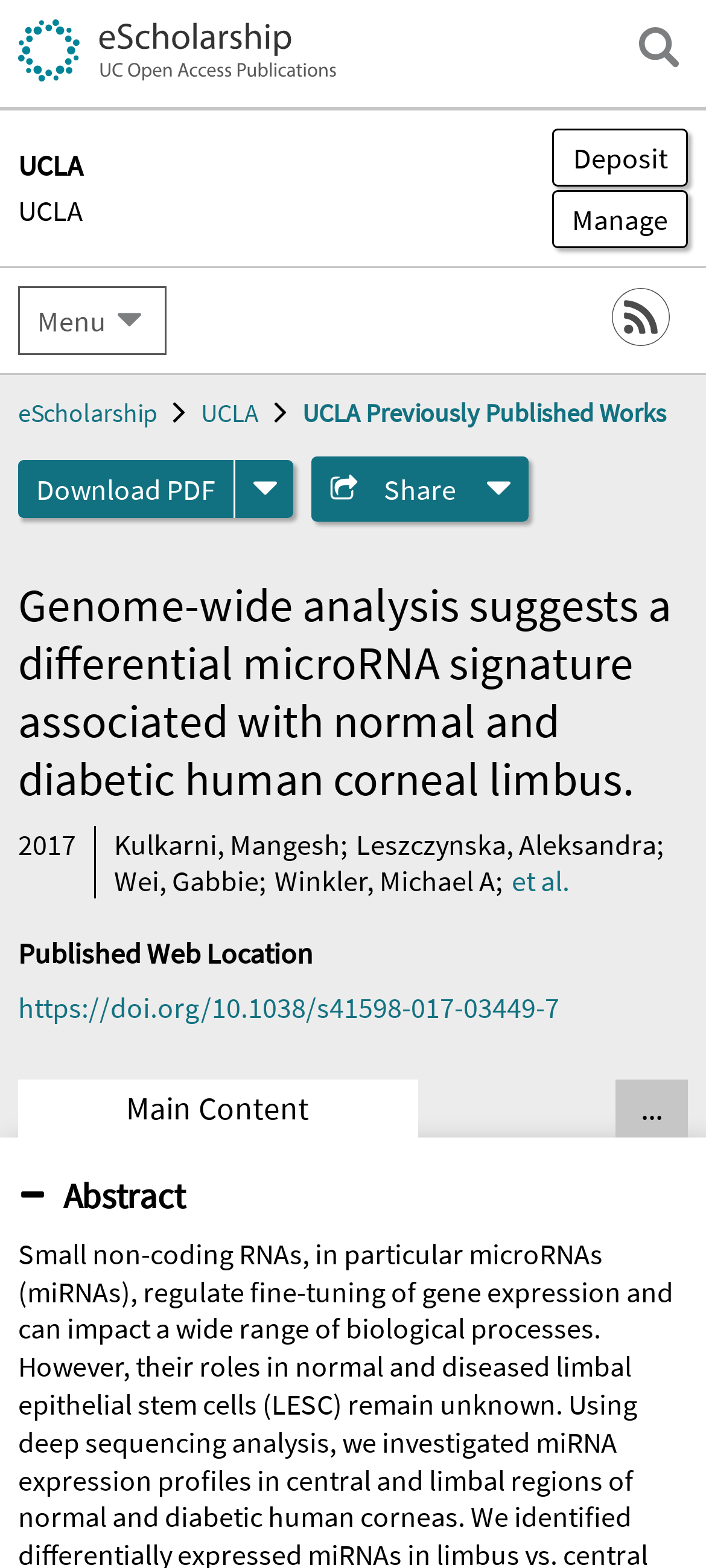Identify the bounding box coordinates of the region that should be clicked to execute the following instruction: "Deposit a submission".

[0.782, 0.082, 0.974, 0.119]